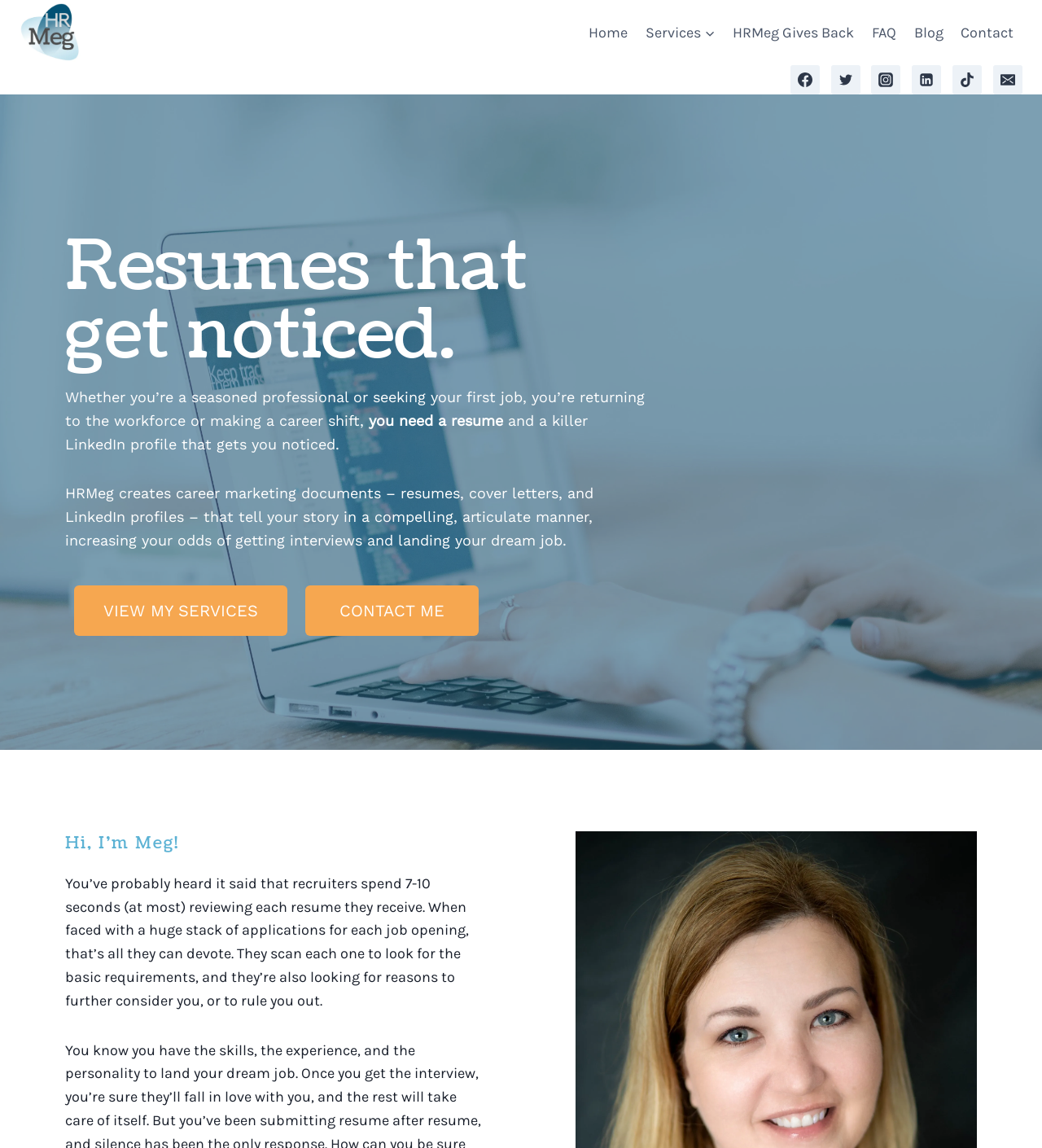Determine the bounding box coordinates of the clickable element to achieve the following action: 'Contact Meg'. Provide the coordinates as four float values between 0 and 1, formatted as [left, top, right, bottom].

[0.293, 0.51, 0.459, 0.554]